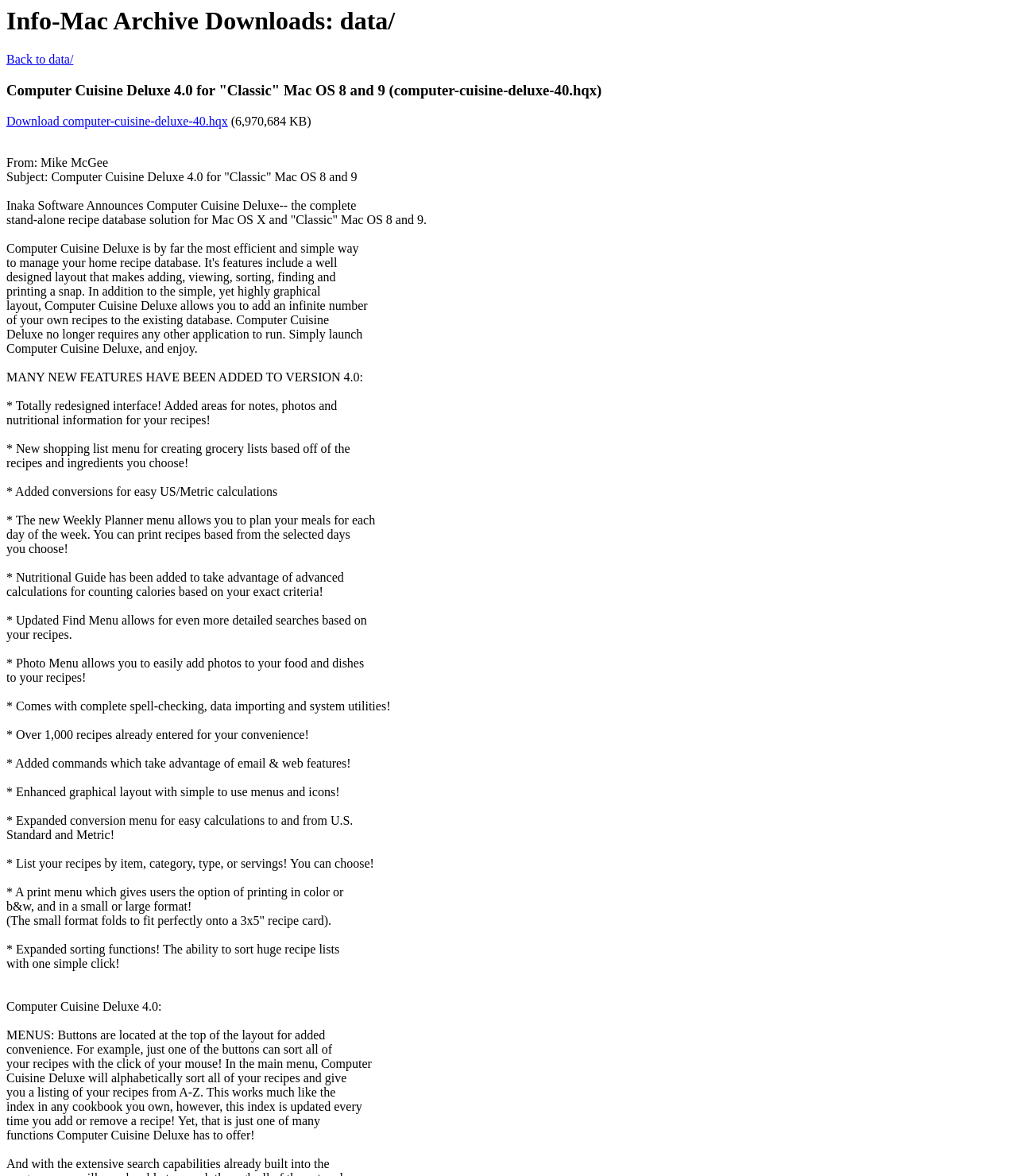Extract the primary header of the webpage and generate its text.

Info-Mac Archive Downloads: data/